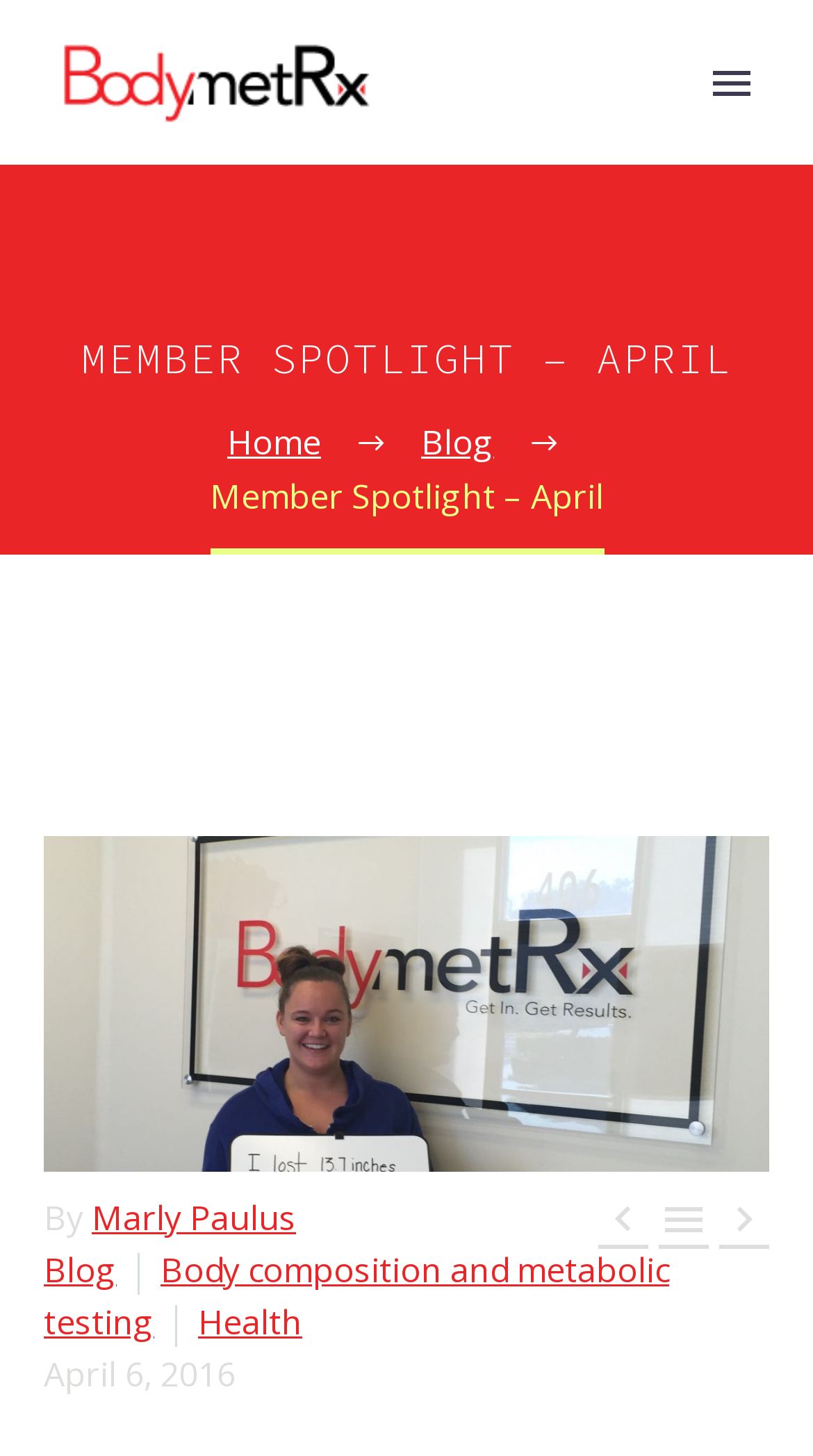Locate the bounding box coordinates of the area that needs to be clicked to fulfill the following instruction: "Click the Primary Menu button". The coordinates should be in the format of four float numbers between 0 and 1, namely [left, top, right, bottom].

[0.854, 0.035, 0.946, 0.078]